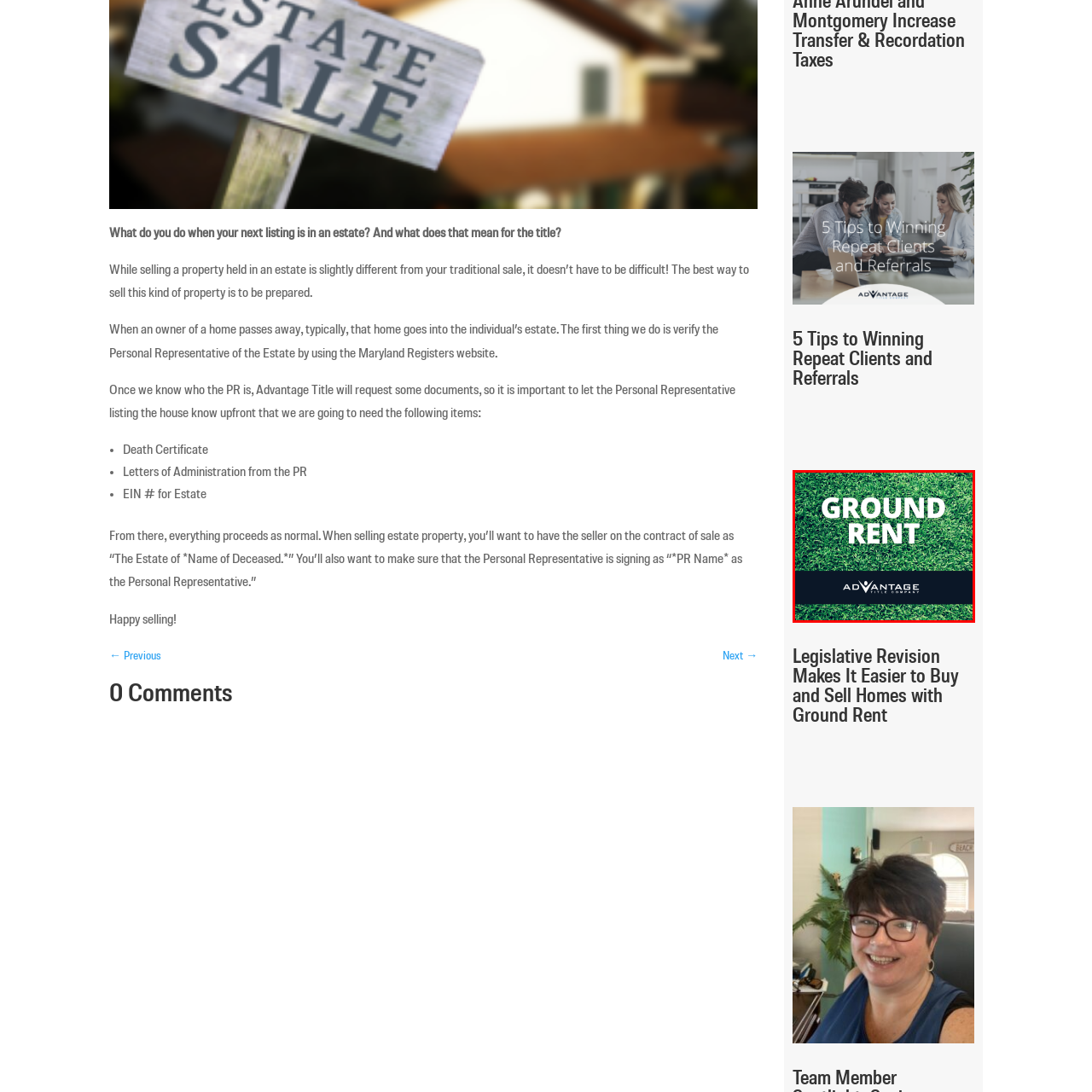Take a close look at the image outlined in red and answer the ensuing question with a single word or phrase:
What is the topic likely associated with this visual?

Ground rent in real estate